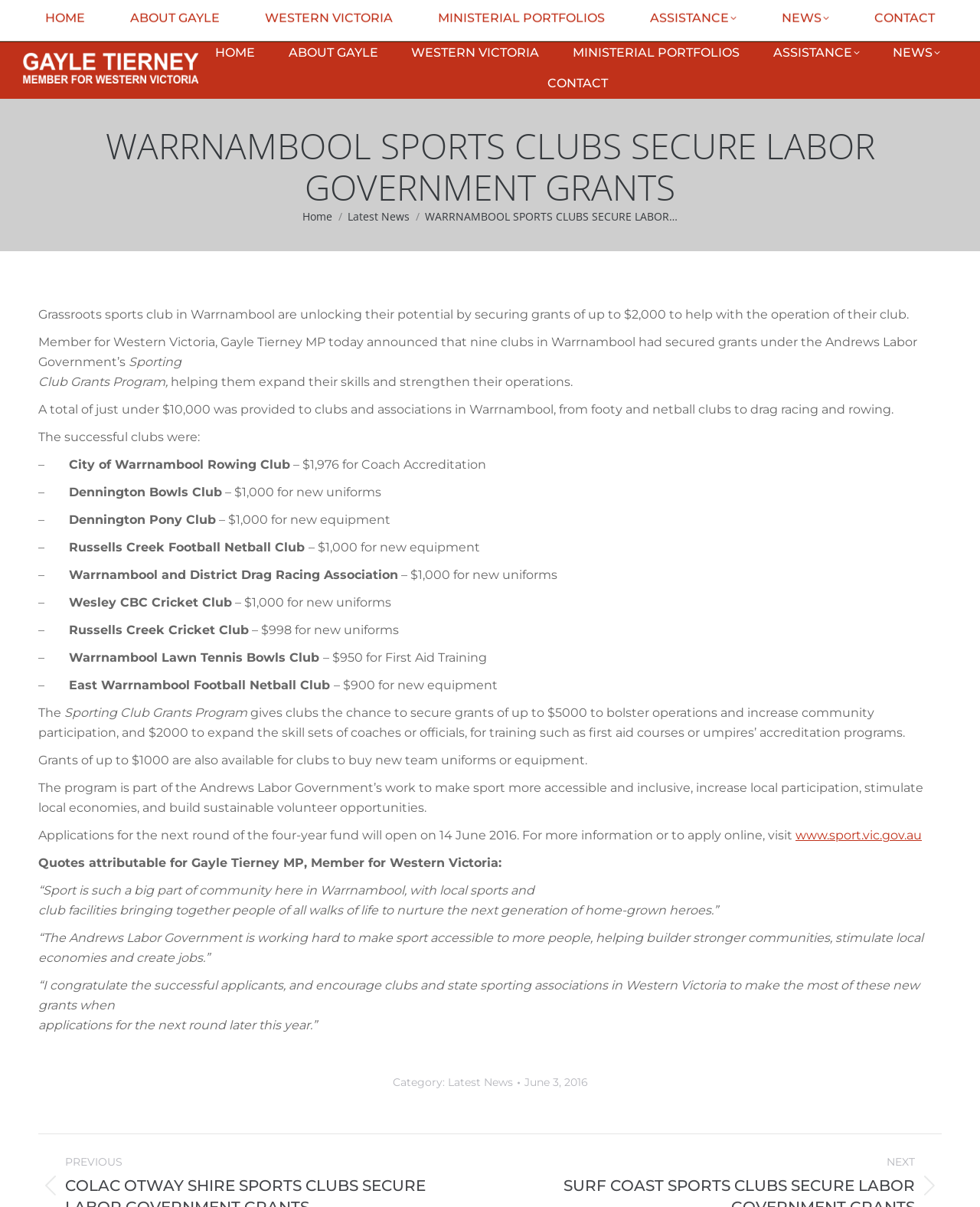Identify the bounding box coordinates of the part that should be clicked to carry out this instruction: "Go to the HOME page".

[0.22, 0.037, 0.26, 0.05]